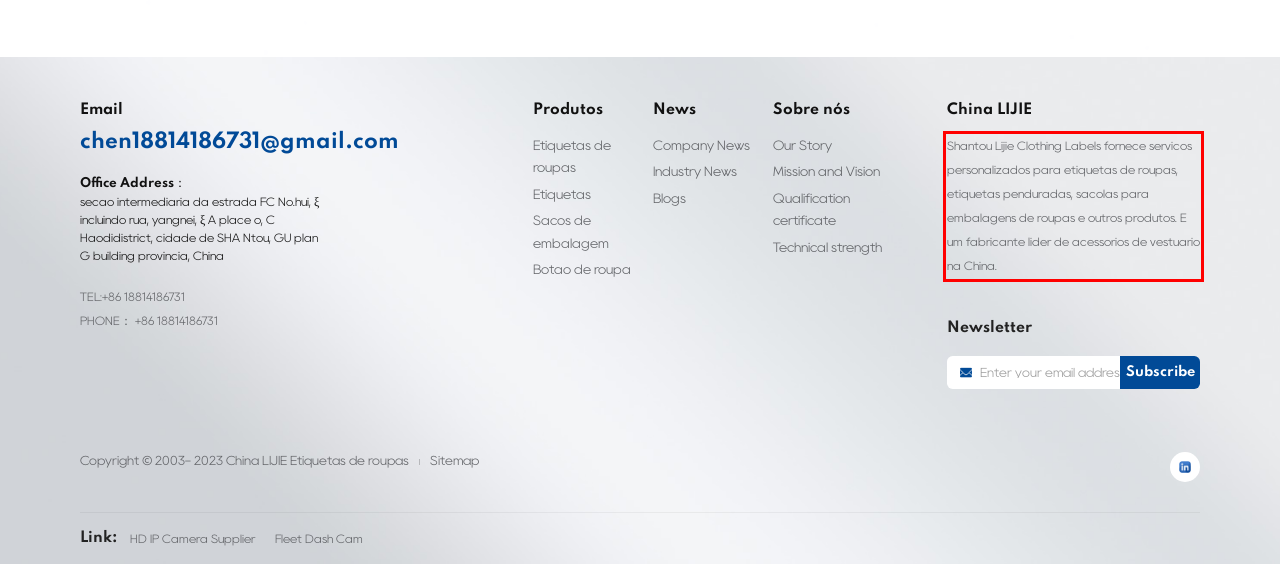Please perform OCR on the text within the red rectangle in the webpage screenshot and return the text content.

Shantou Lijie Clothing Labels fornece serviços personalizados para etiquetas de roupas, etiquetas penduradas, sacolas para embalagens de roupas e outros produtos. É um fabricante líder de acessórios de vestuário na China.